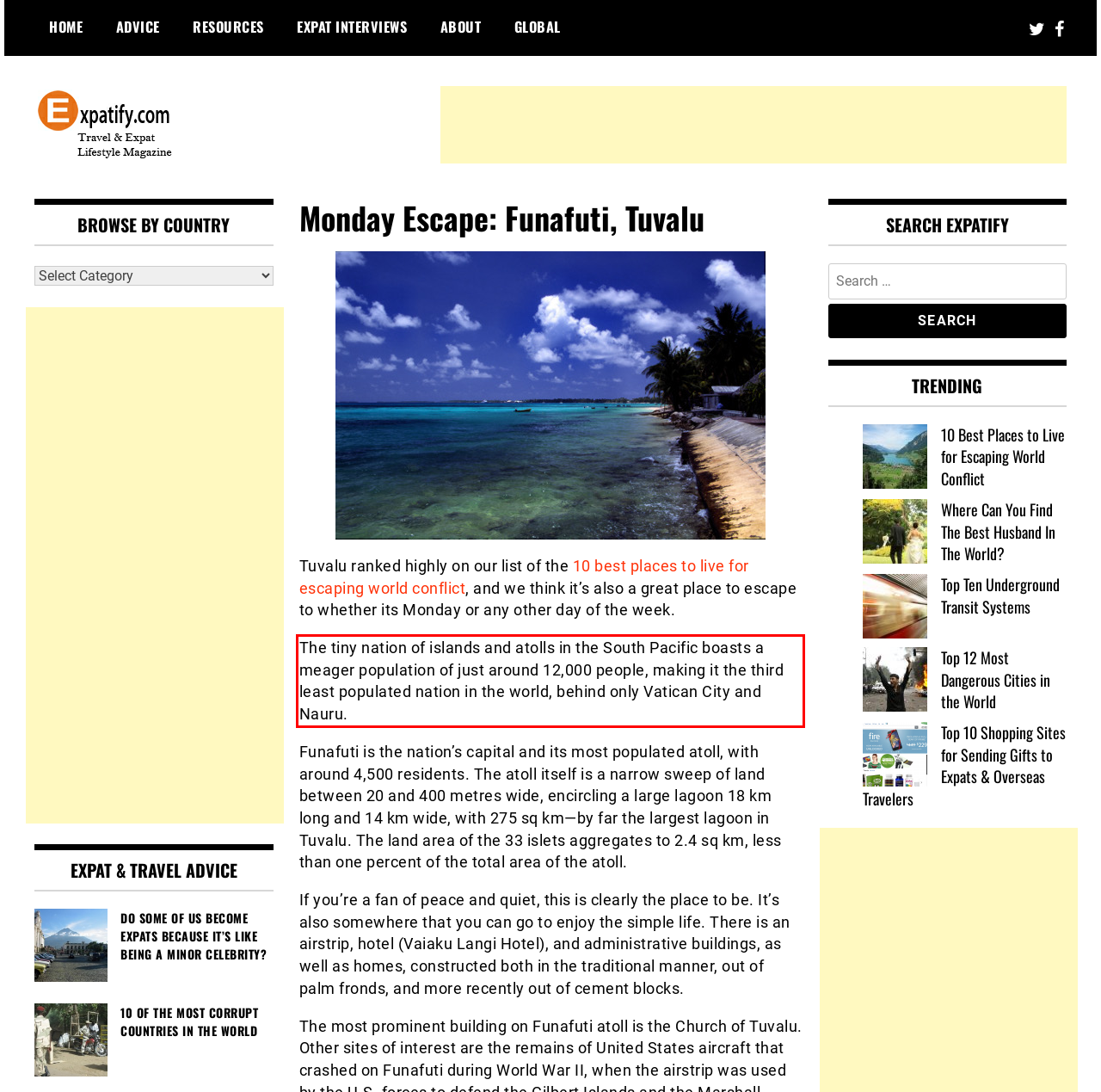Locate the red bounding box in the provided webpage screenshot and use OCR to determine the text content inside it.

The tiny nation of islands and atolls in the South Pacific boasts a meager population of just around 12,000 people, making it the third least populated nation in the world, behind only Vatican City and Nauru.